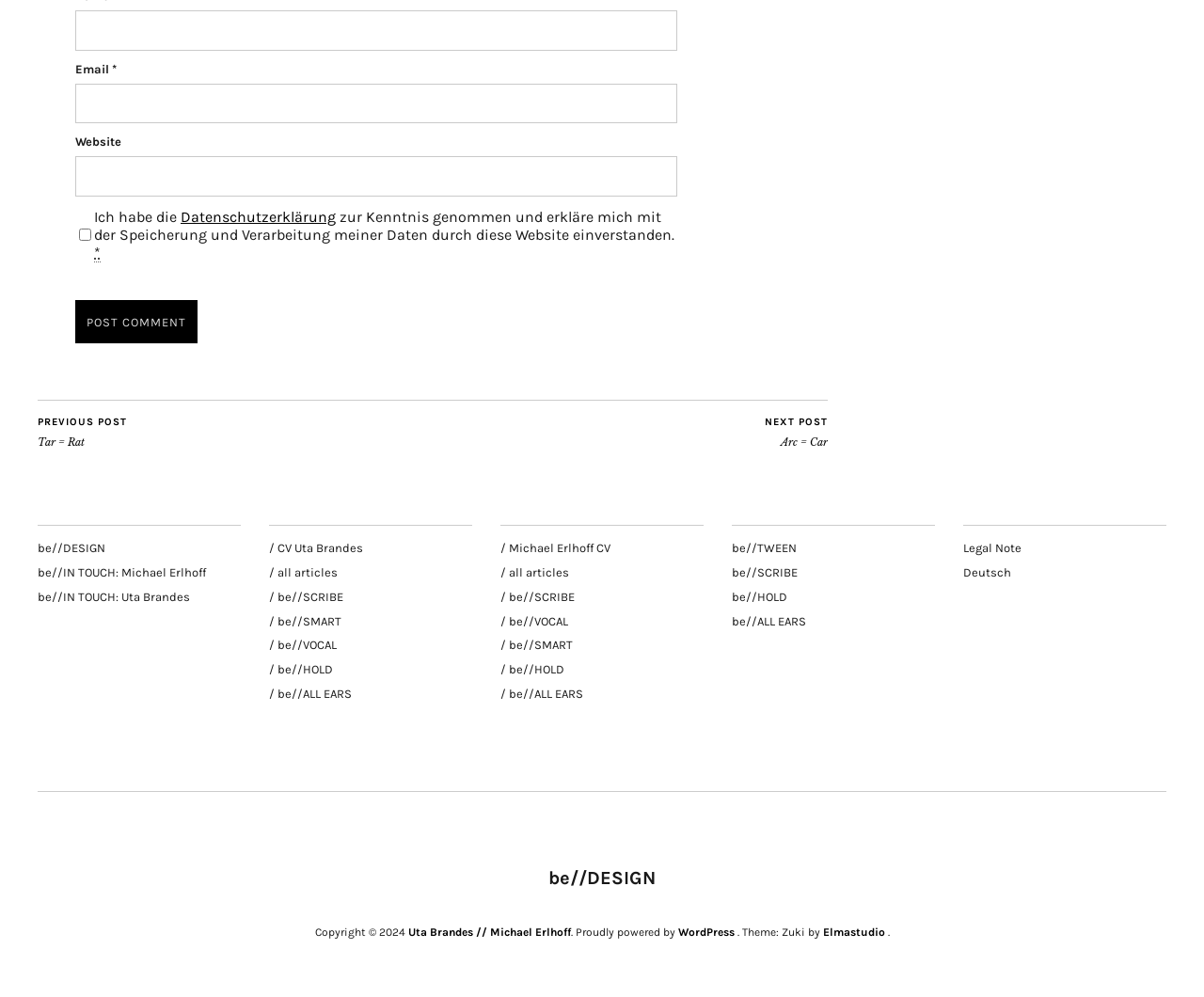How many navigation links are there at the bottom of the page?
Please provide a single word or phrase answer based on the image.

2